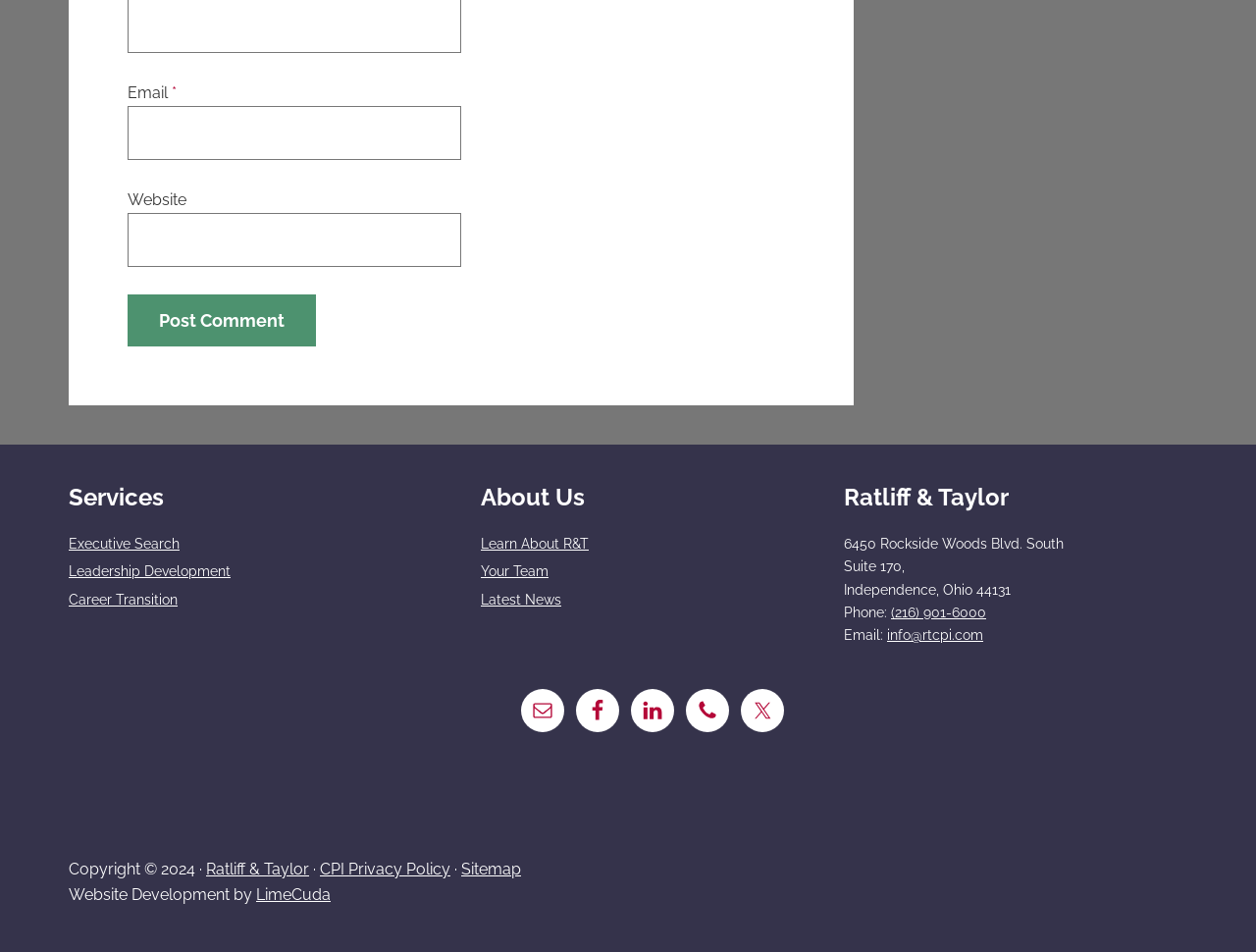Find the bounding box coordinates of the clickable area that will achieve the following instruction: "Click the 'SYNDENTAL.SE' link".

None